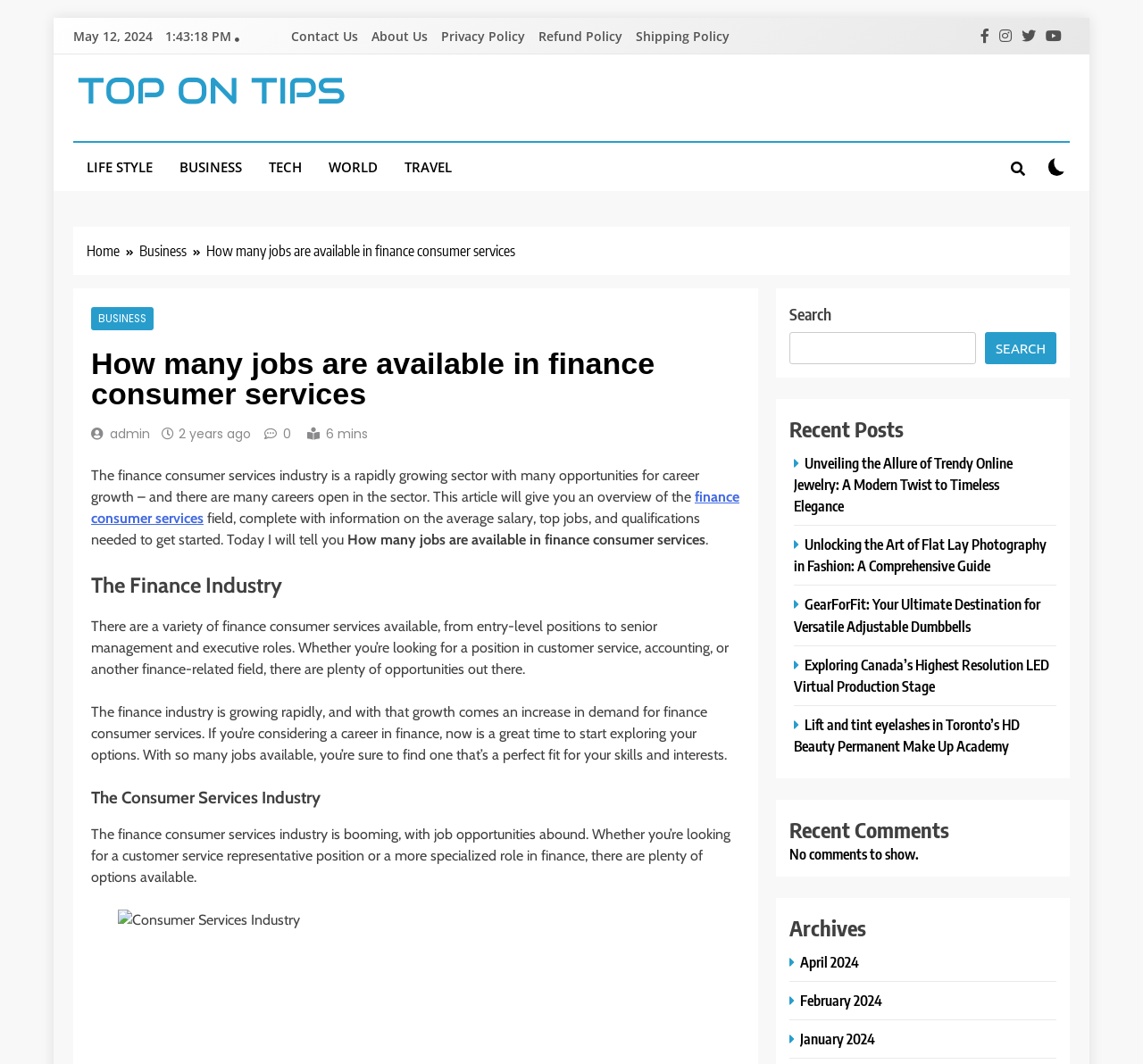Identify the bounding box coordinates for the UI element described as follows: About Us. Use the format (top-left x, top-left y, bottom-right x, bottom-right y) and ensure all values are floating point numbers between 0 and 1.

[0.32, 0.026, 0.379, 0.042]